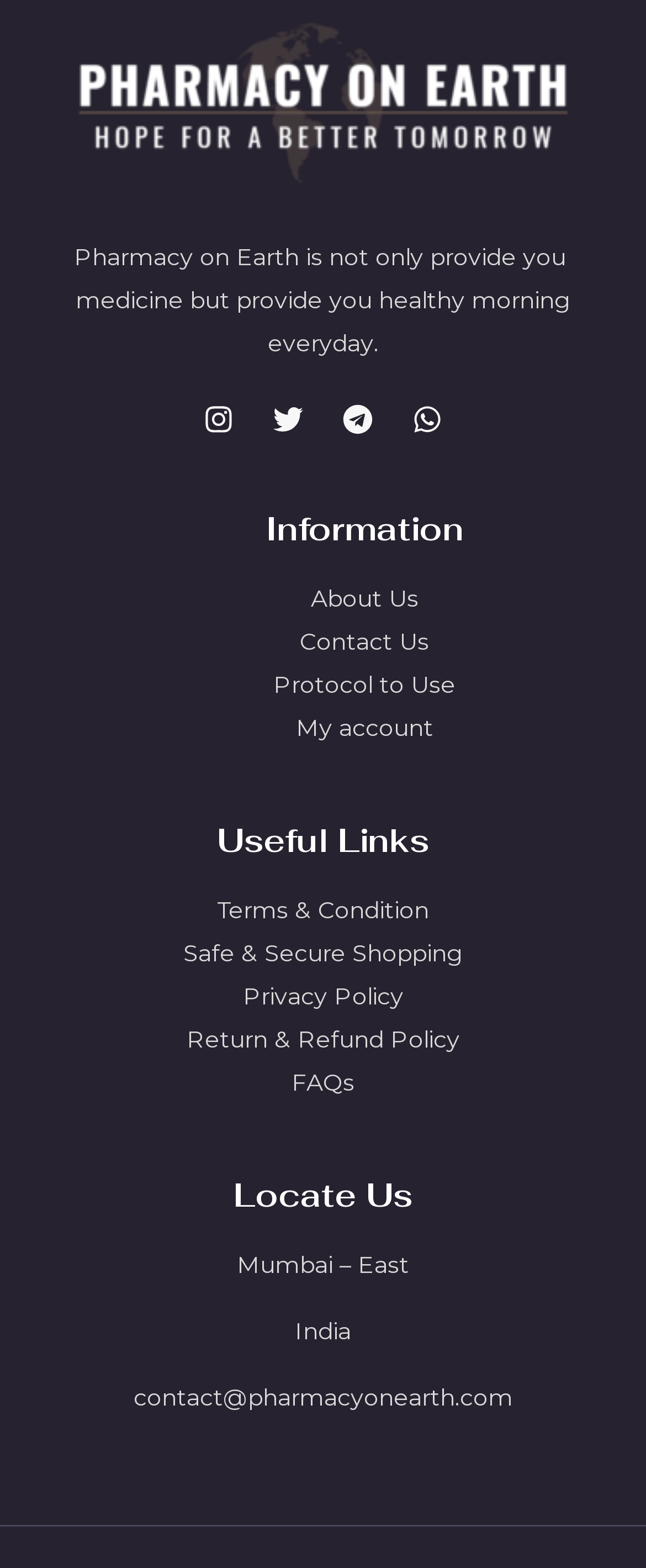Answer the following query concisely with a single word or phrase:
How many footer widgets are available?

3